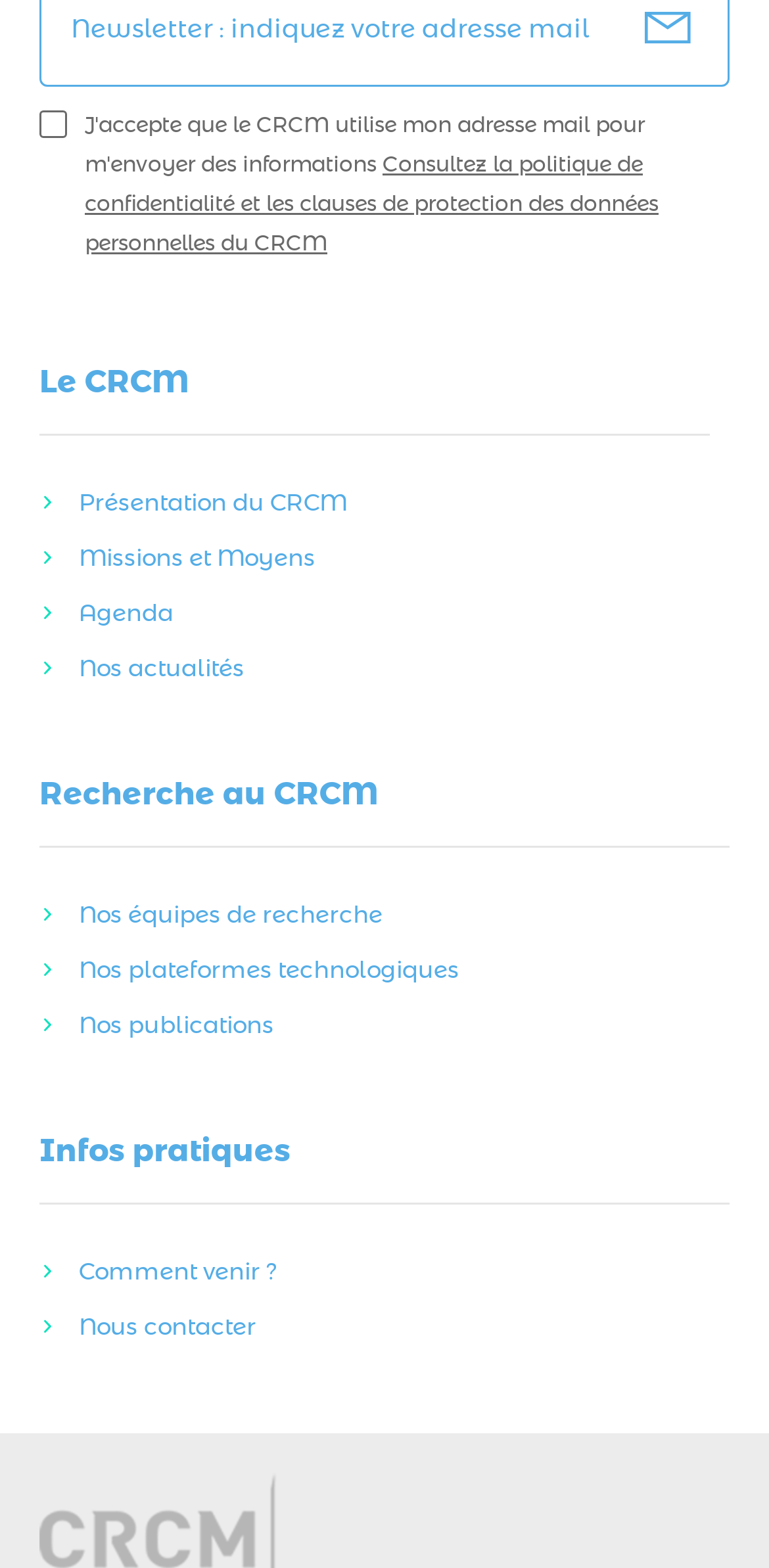Identify the bounding box coordinates necessary to click and complete the given instruction: "Get information on how to come".

[0.051, 0.793, 0.897, 0.829]